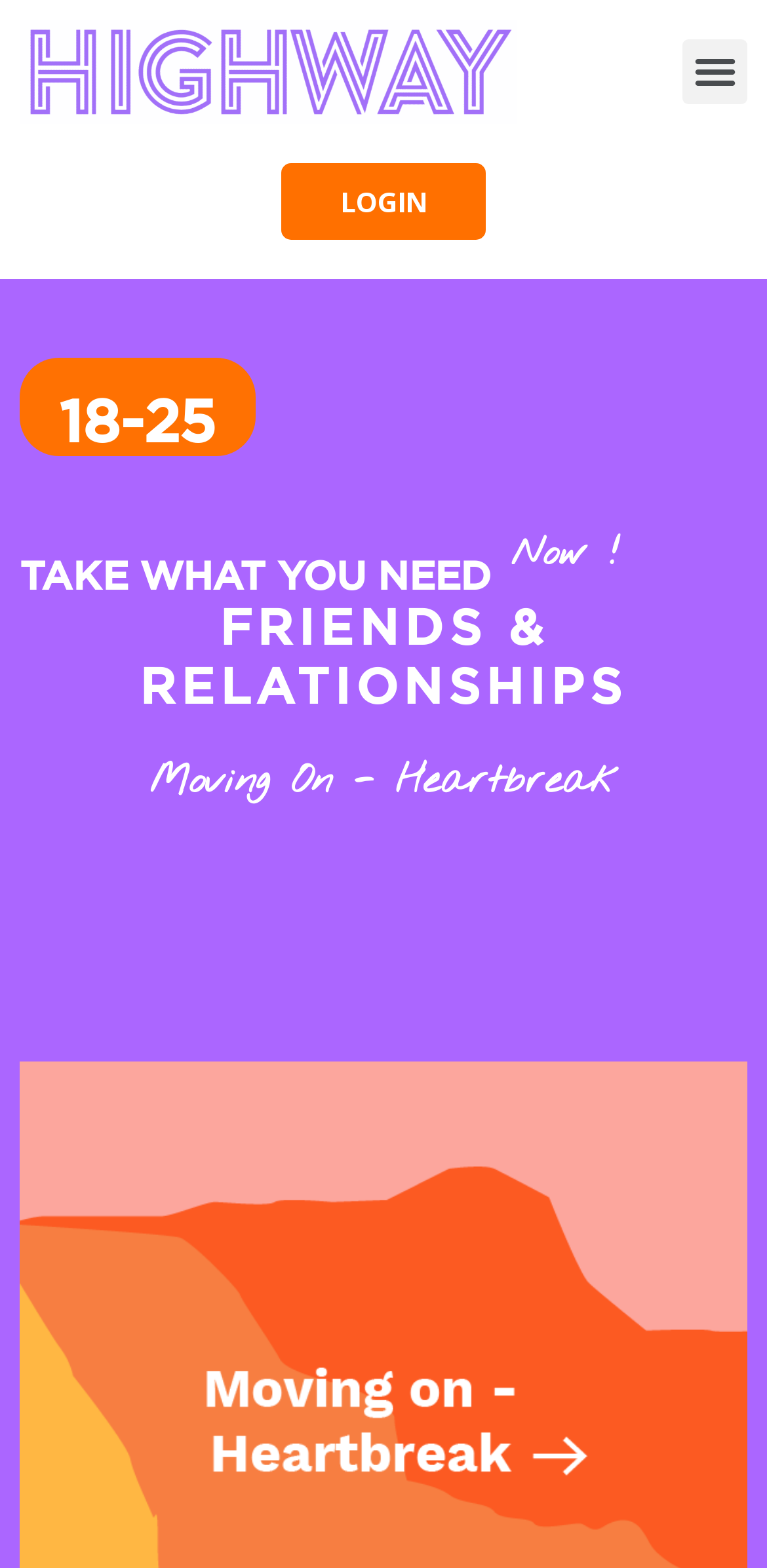How many headings are present on this webpage?
Look at the image and answer the question using a single word or phrase.

4